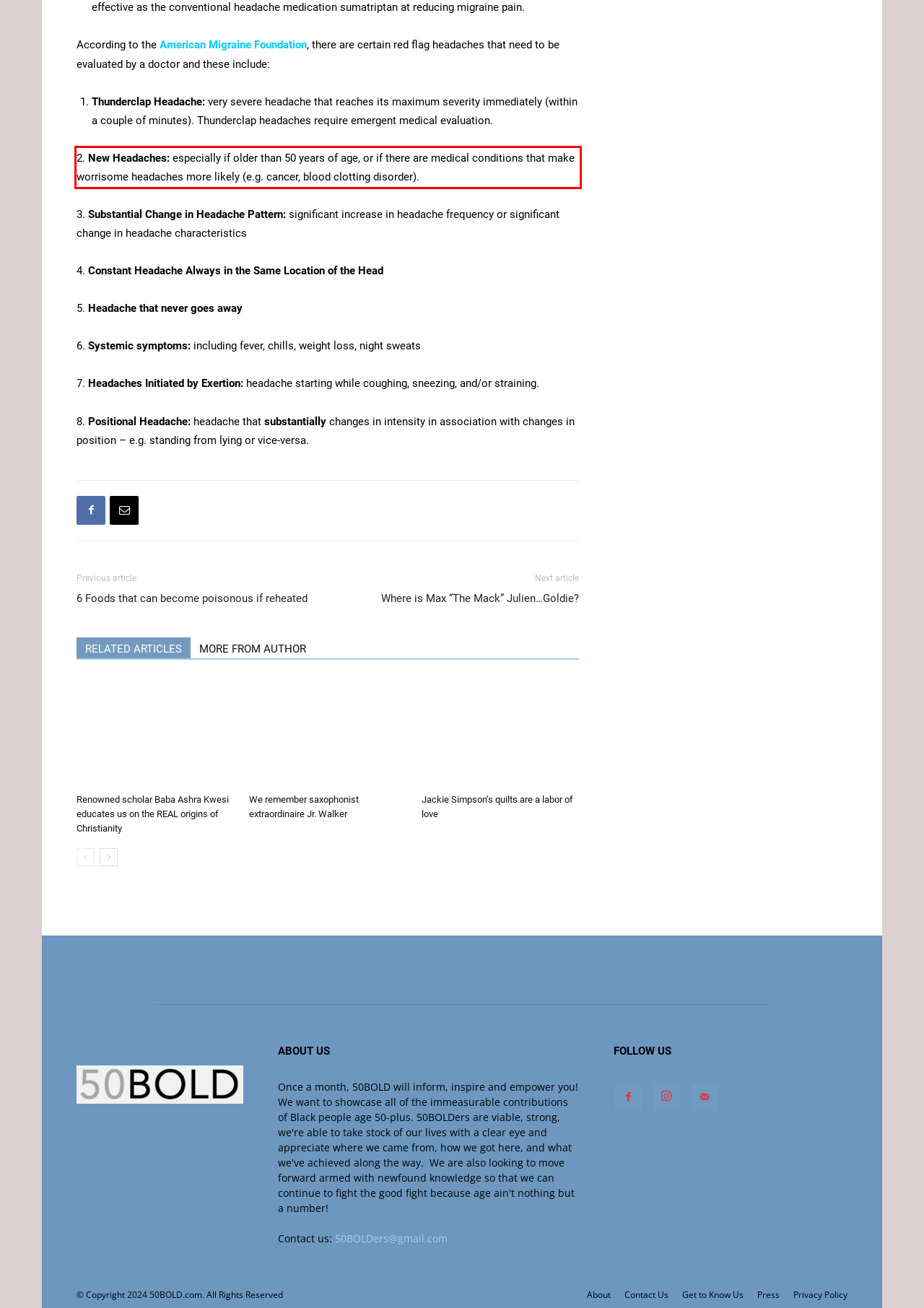Please identify the text within the red rectangular bounding box in the provided webpage screenshot.

2. New Headaches: especially if older than 50 years of age, or if there are medical conditions that make worrisome headaches more likely (e.g. cancer, blood clotting disorder).